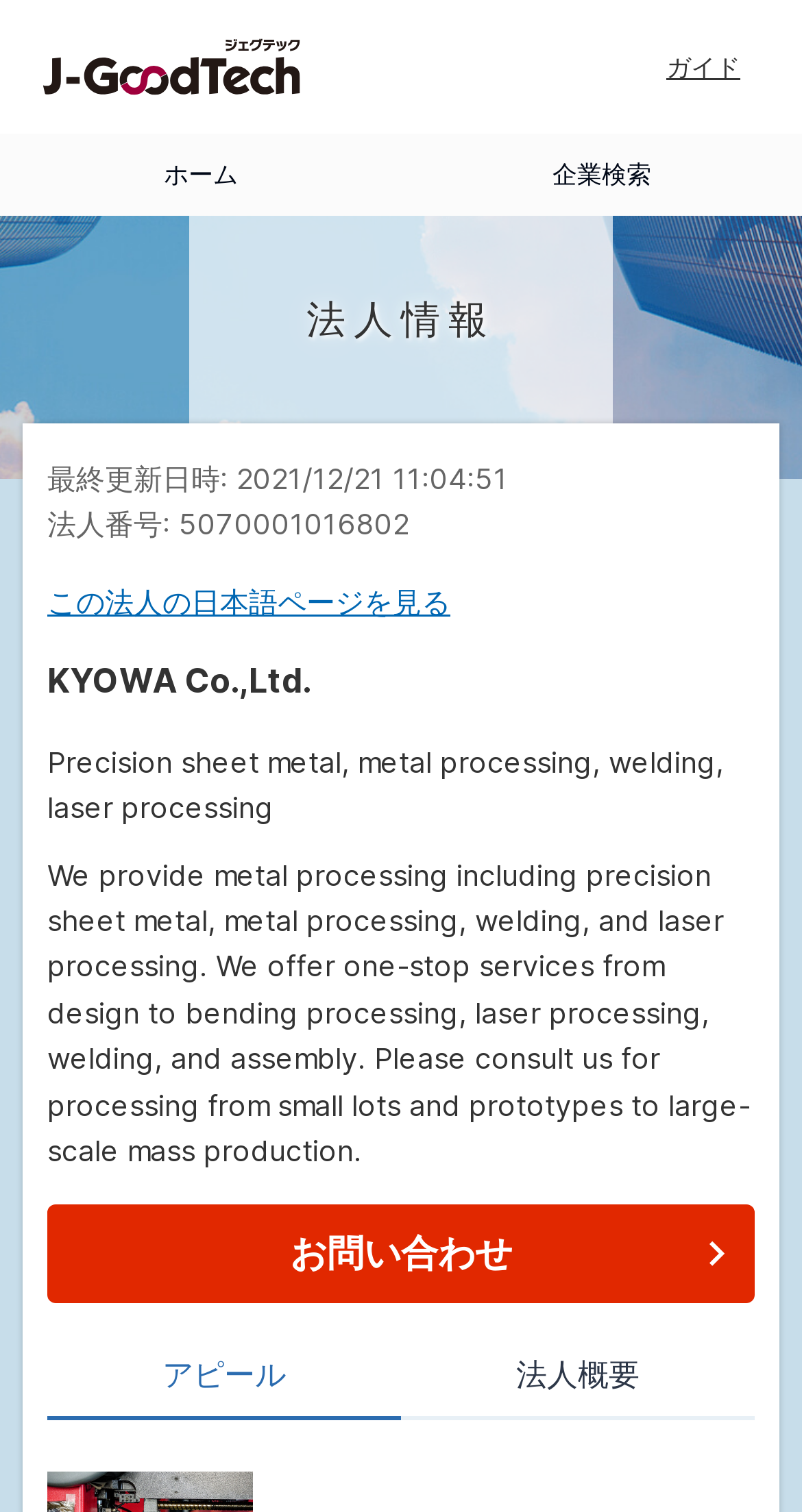What services does the company offer?
Please give a detailed and thorough answer to the question, covering all relevant points.

I found the services offered by the company by reading the text under the 'KYOWA Co.,Ltd.' heading, which mentions 'metal processing including precision sheet metal, metal processing, welding, and laser processing'.